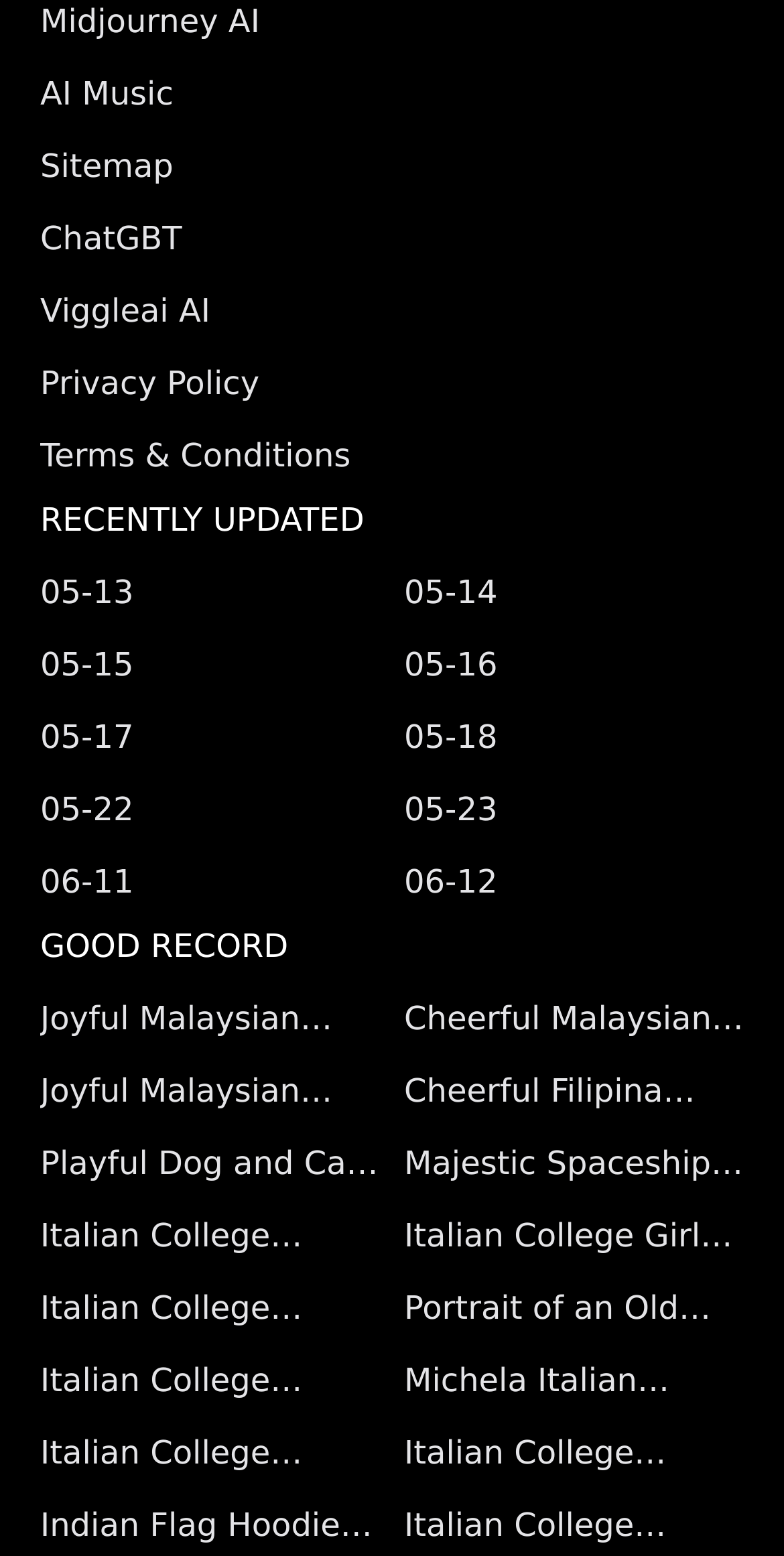Provide the bounding box coordinates for the area that should be clicked to complete the instruction: "Check out Italian College Student Michelas Morning Selfie".

[0.051, 0.779, 0.485, 0.81]